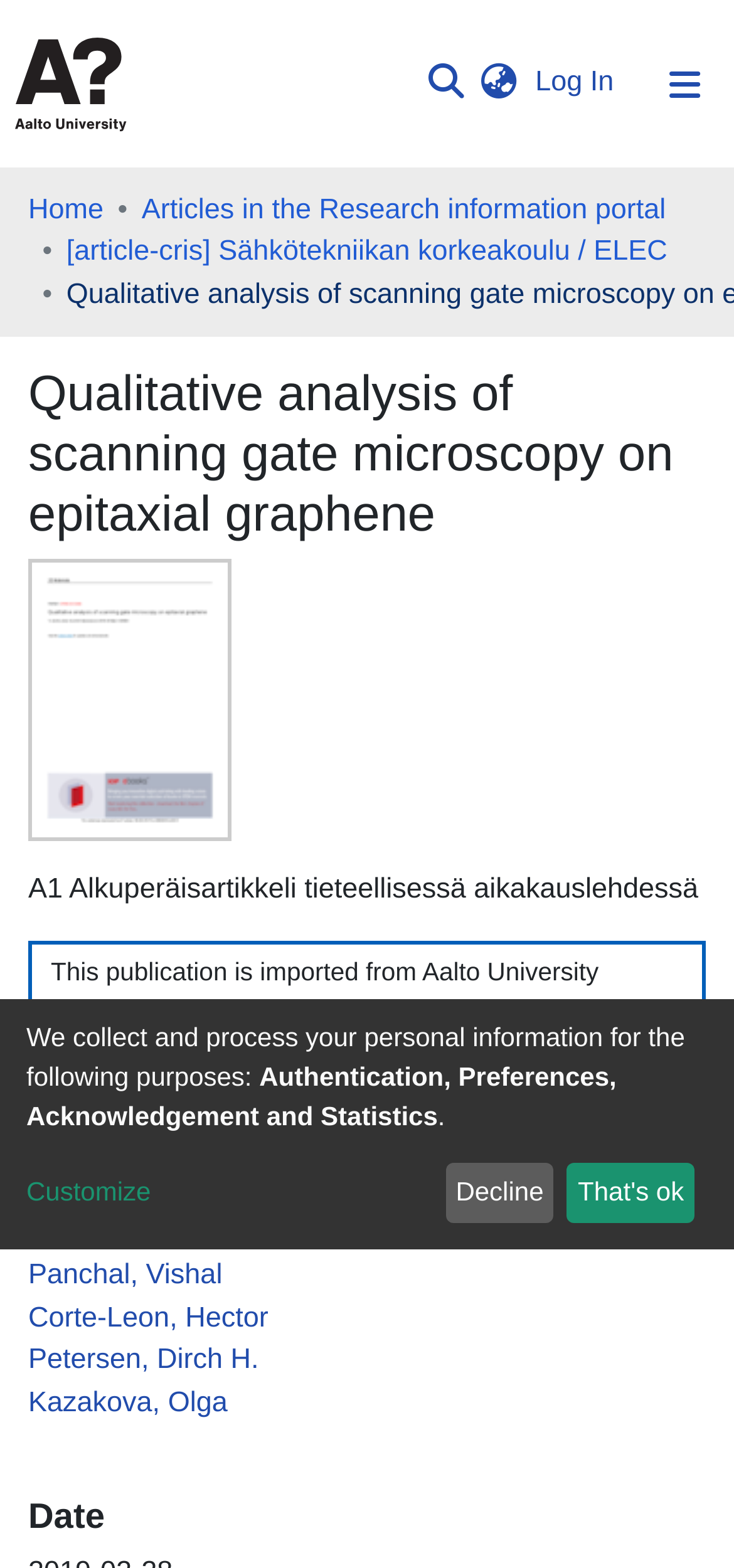Determine the bounding box coordinates of the target area to click to execute the following instruction: "Search for a publication."

[0.575, 0.039, 0.64, 0.068]